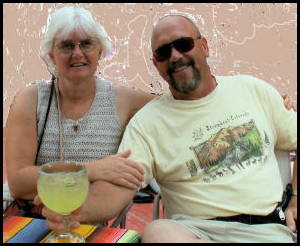Provide a thorough description of the contents of the image.

The image features a smiling couple sitting closely together, enjoying a moment of leisure. The woman, with short, light-colored hair, is wearing a sleeveless, white top adorned with a pattern, and she has a friendly expression as she sits beside her companion. The man has a bald head and a short beard, wearing sunglasses and a light-colored t-shirt that showcases a graphic with a nature scene. He is casually dressed, and his demeanor suggests a relaxed atmosphere. In front of them, a large, green drink sits on the table, indicating they are likely enjoying a refreshing beverage during a warm day. The background is a muted, soft tone that complements the casual, cheerful vibe of the scene, evoking notions of summer relaxation and good company.